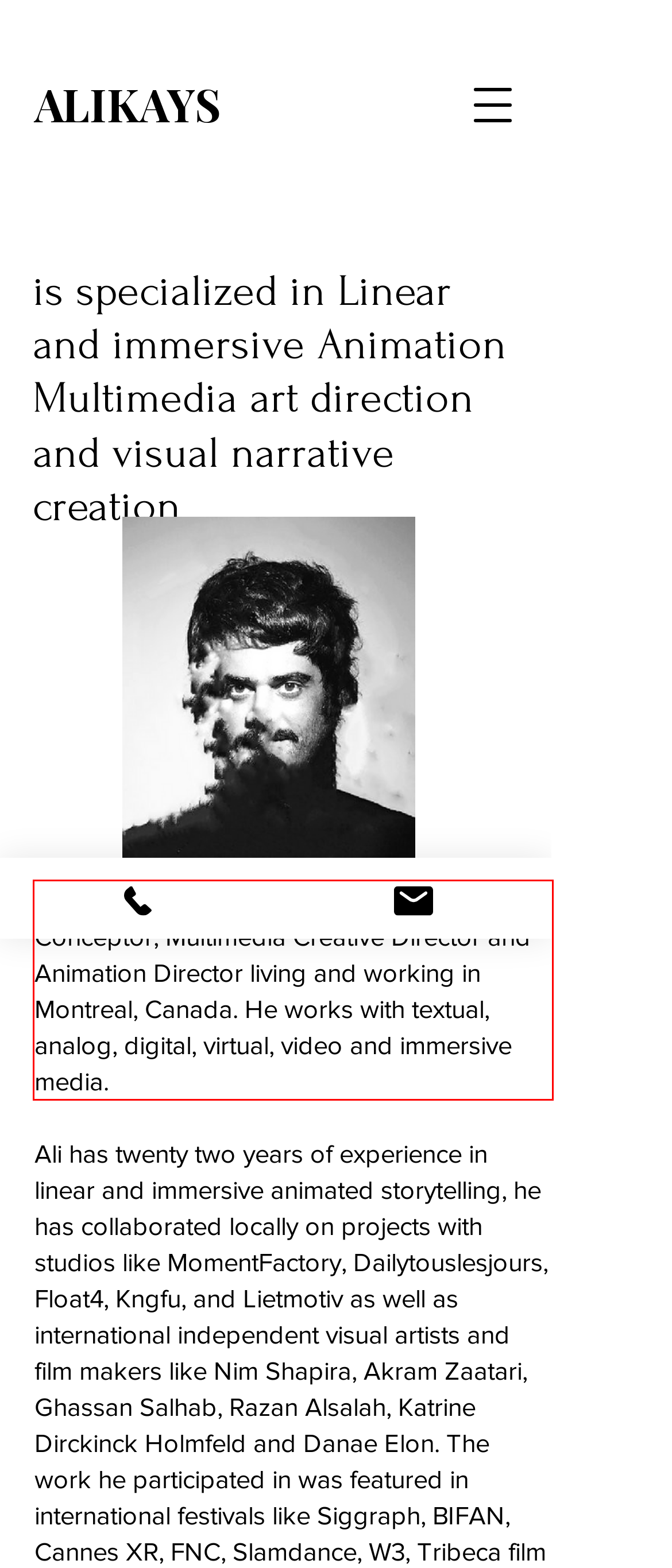From the screenshot of the webpage, locate the red bounding box and extract the text contained within that area.

Ali is a Visual Artist, Immersive Narrative Conceptor, Multimedia Creative Director and Animation Director living and working in Montreal, Canada. He works with textual, analog, digital, virtual, video and immersive media.